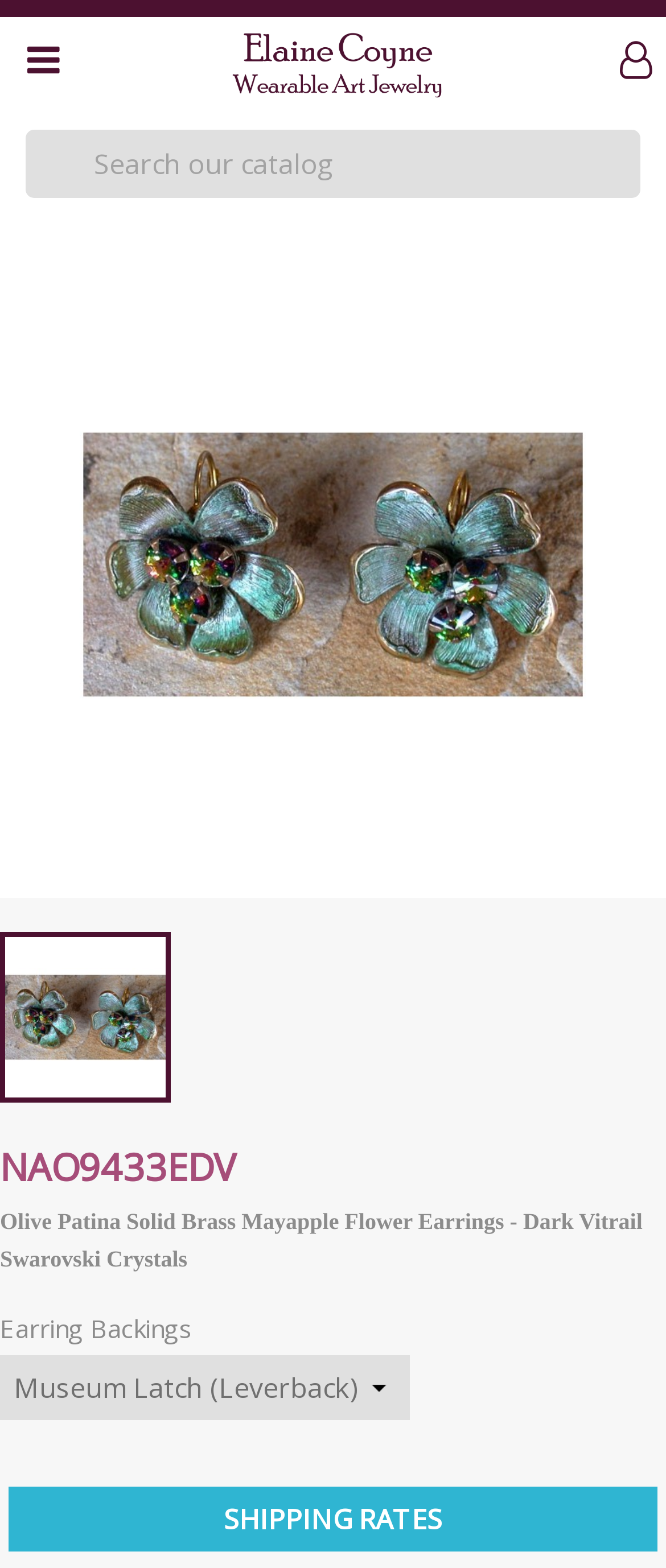Please give a short response to the question using one word or a phrase:
What is the material of the earrings?

Solid Brass